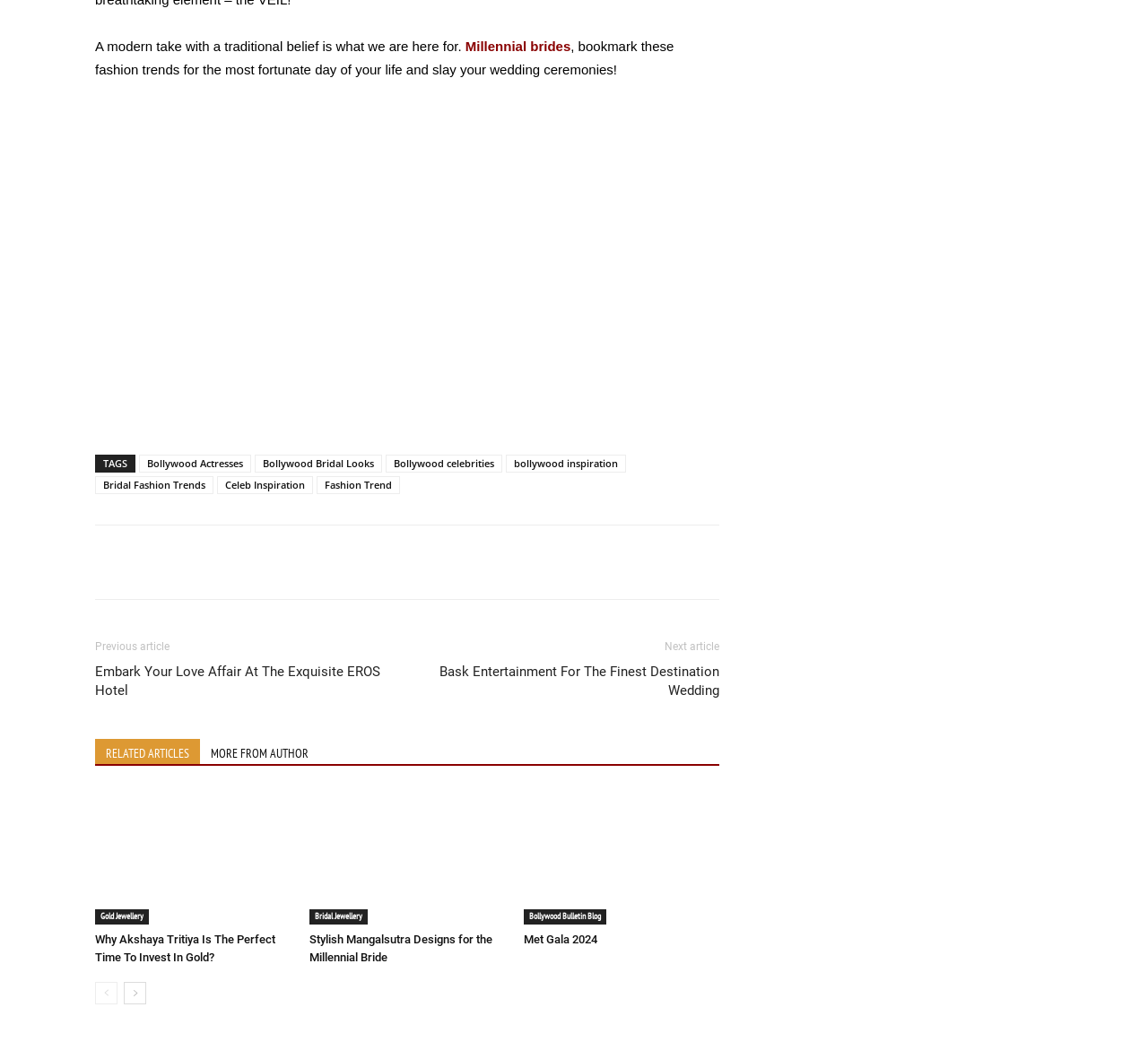Please answer the following question using a single word or phrase: 
What is the purpose of the 'TAGS' section?

Categorization